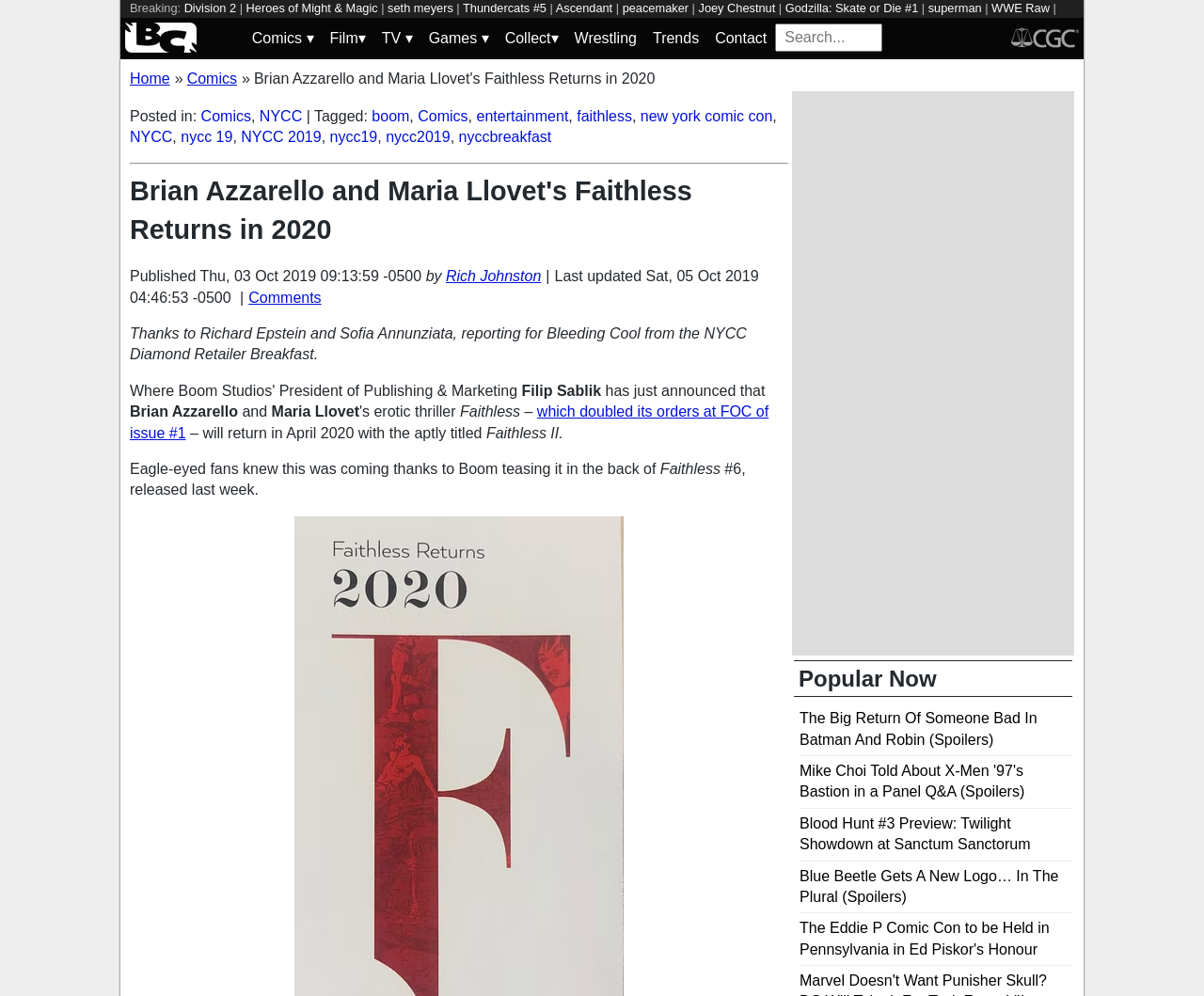Predict the bounding box of the UI element based on the description: "X-Men". The coordinates should be four float numbers between 0 and 1, formatted as [left, top, right, bottom].

[0.187, 0.018, 0.217, 0.032]